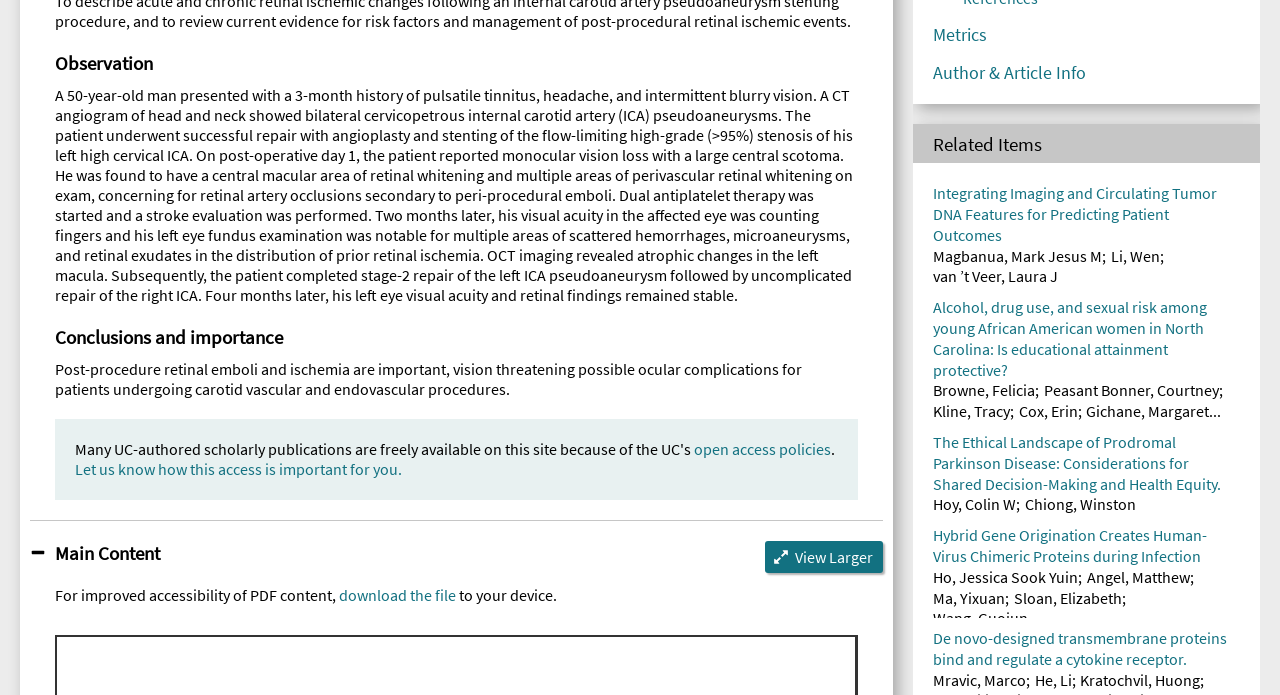Extract the bounding box of the UI element described as: "Magbanua, Mark Jesus M".

[0.729, 0.353, 0.861, 0.382]